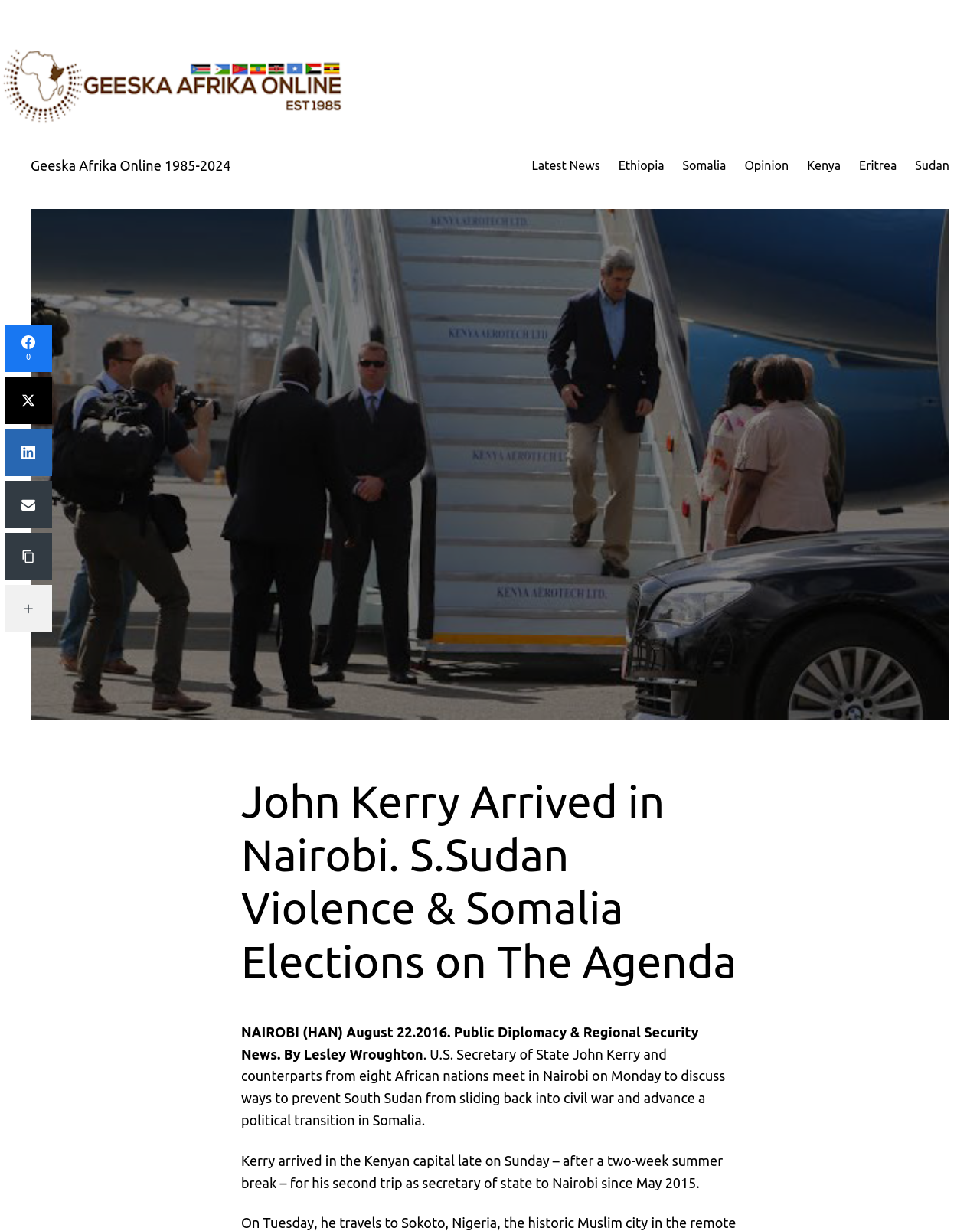Answer the following query concisely with a single word or phrase:
What is the topic of the news article?

John Kerry's visit to Nairobi